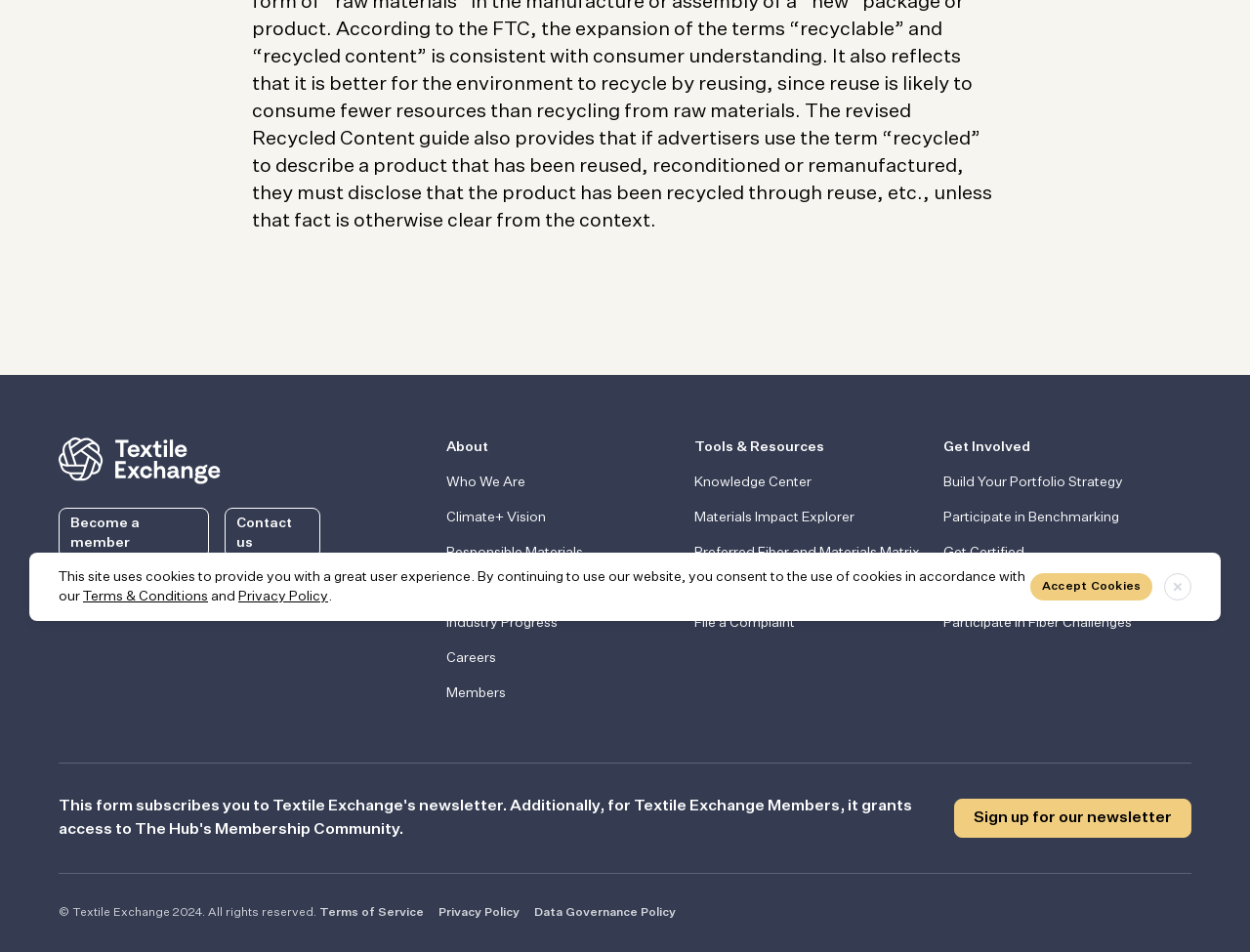Can you find the bounding box coordinates for the UI element given this description: "Standards"? Provide the coordinates as four float numbers between 0 and 1: [left, top, right, bottom].

[0.357, 0.607, 0.544, 0.628]